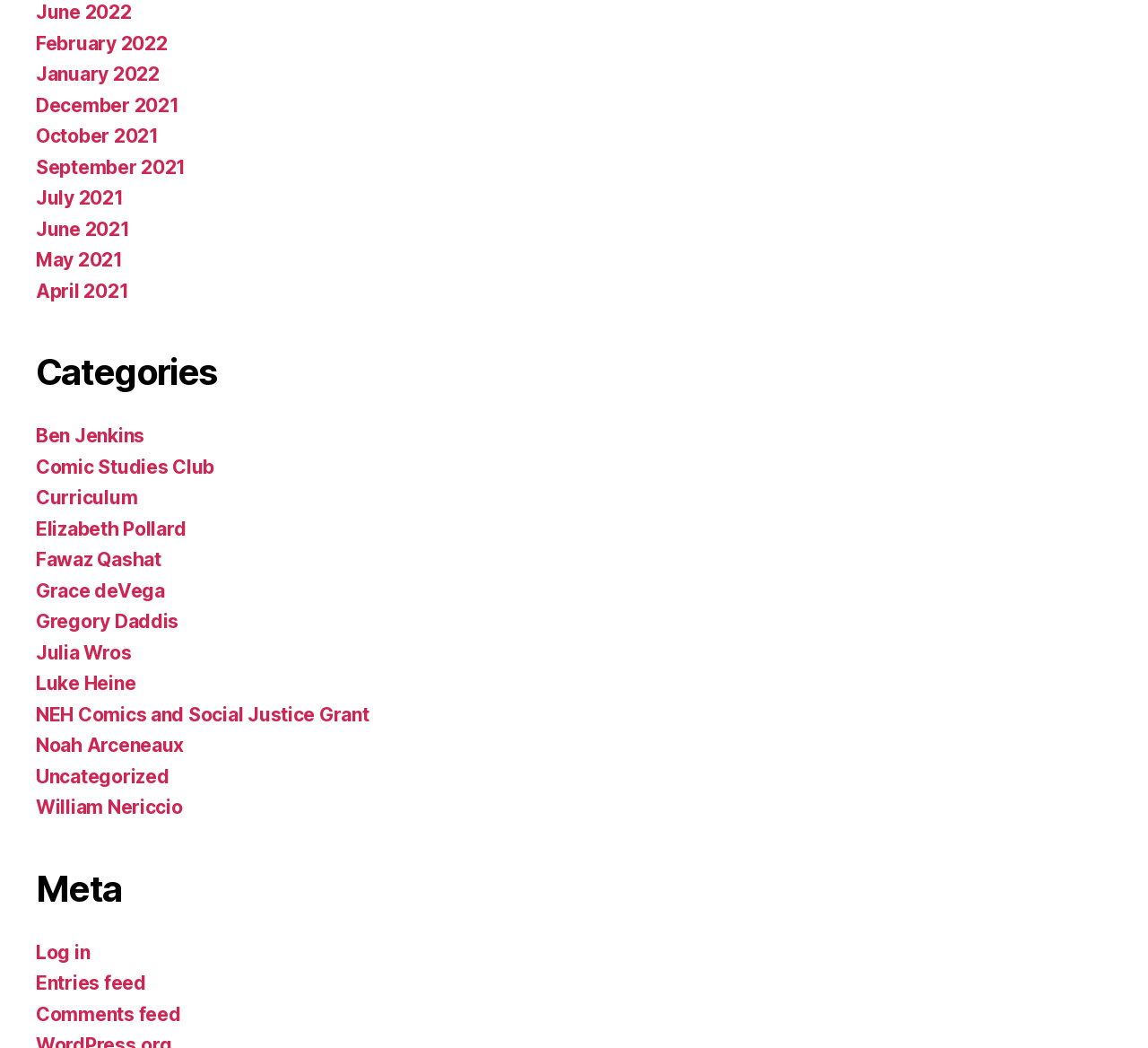What are the months listed on the webpage?
Based on the screenshot, provide a one-word or short-phrase response.

June 2022 to April 2021